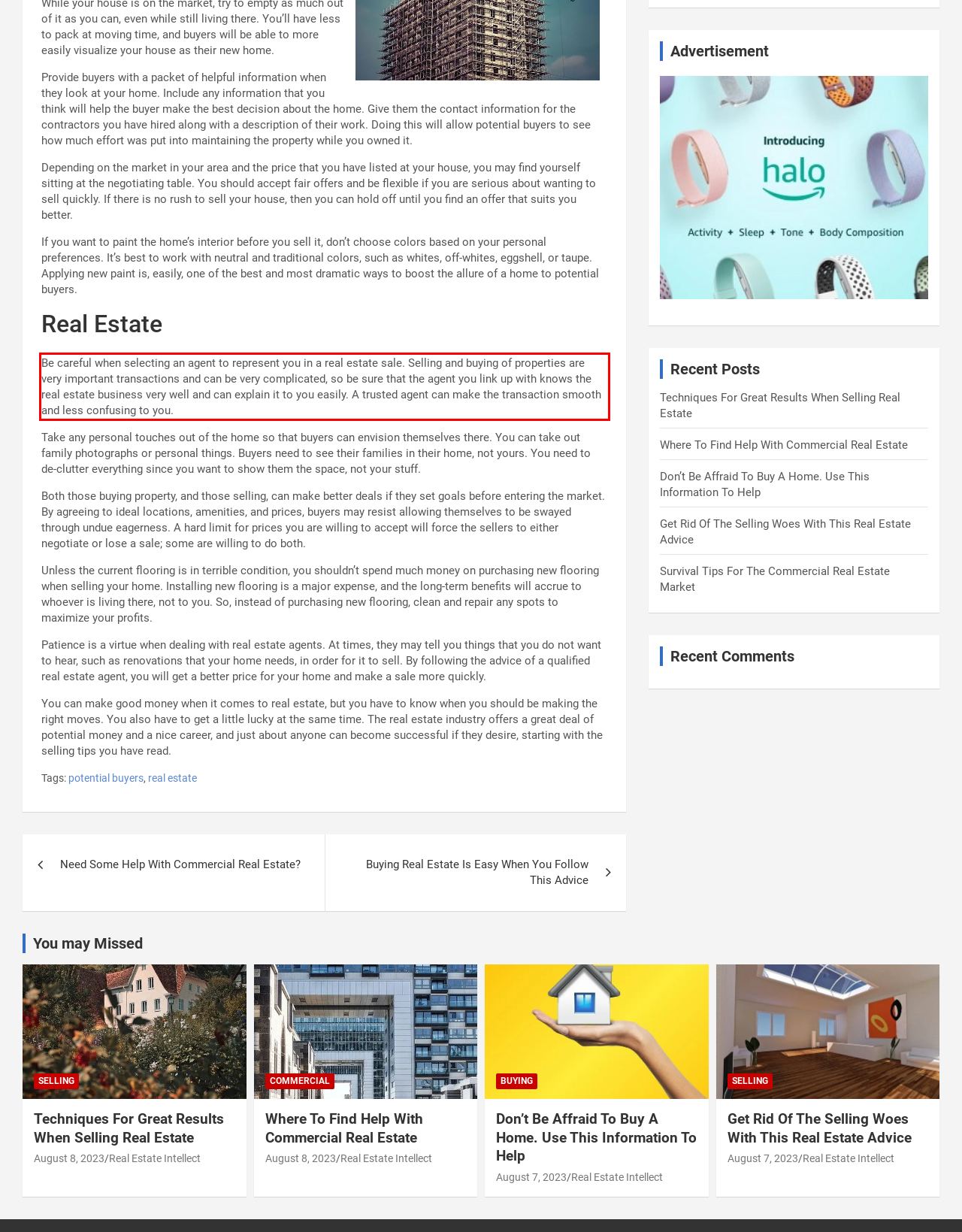Analyze the webpage screenshot and use OCR to recognize the text content in the red bounding box.

Be careful when selecting an agent to represent you in a real estate sale. Selling and buying of properties are very important transactions and can be very complicated, so be sure that the agent you link up with knows the real estate business very well and can explain it to you easily. A trusted agent can make the transaction smooth and less confusing to you.